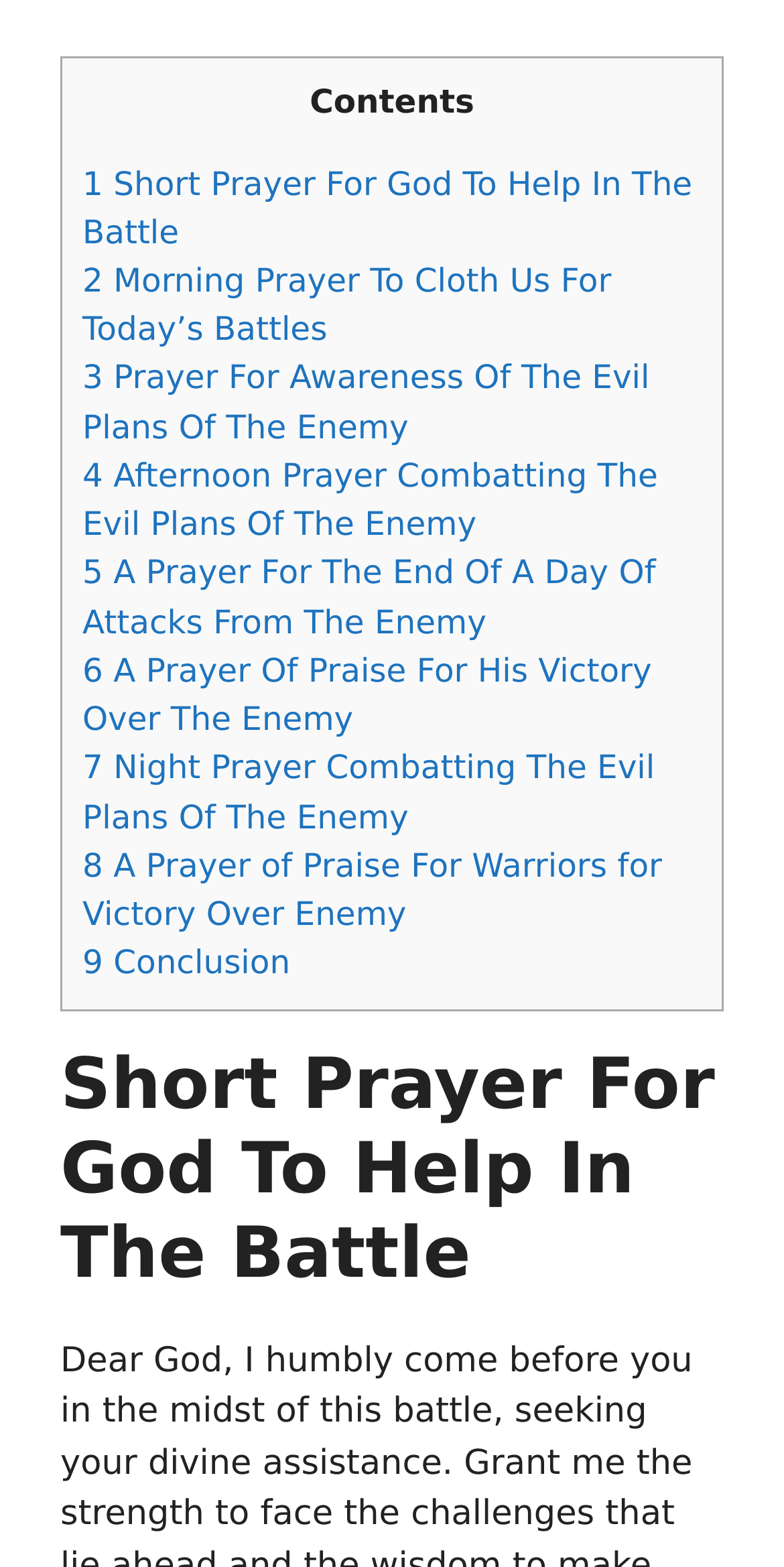Please find the bounding box coordinates of the element's region to be clicked to carry out this instruction: "click the link to read 6 A Prayer Of Praise For His Victory Over The Enemy".

[0.105, 0.416, 0.831, 0.471]